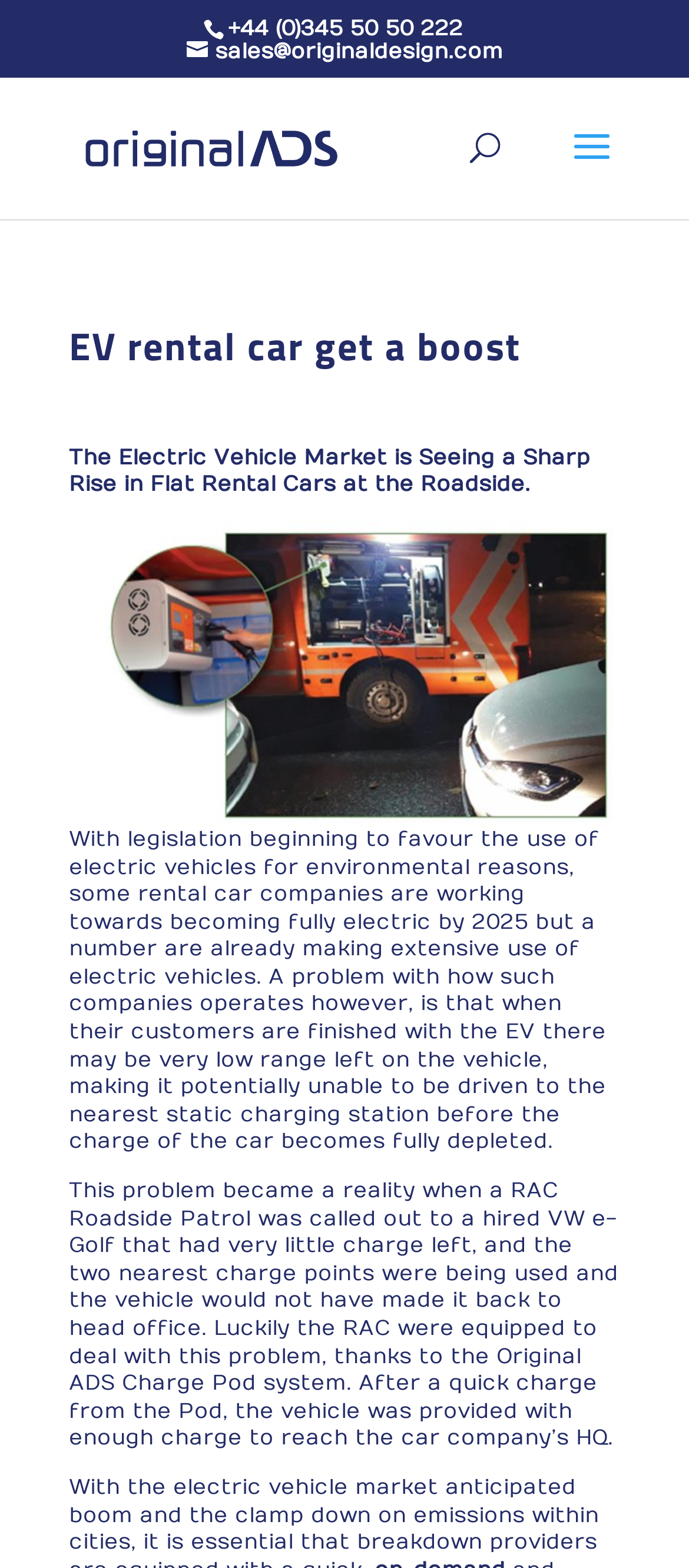Determine the bounding box coordinates for the UI element described. Format the coordinates as (top-left x, top-left y, bottom-right x, bottom-right y) and ensure all values are between 0 and 1. Element description: name="s" placeholder="Search …" title="Search for:"

[0.463, 0.049, 0.823, 0.051]